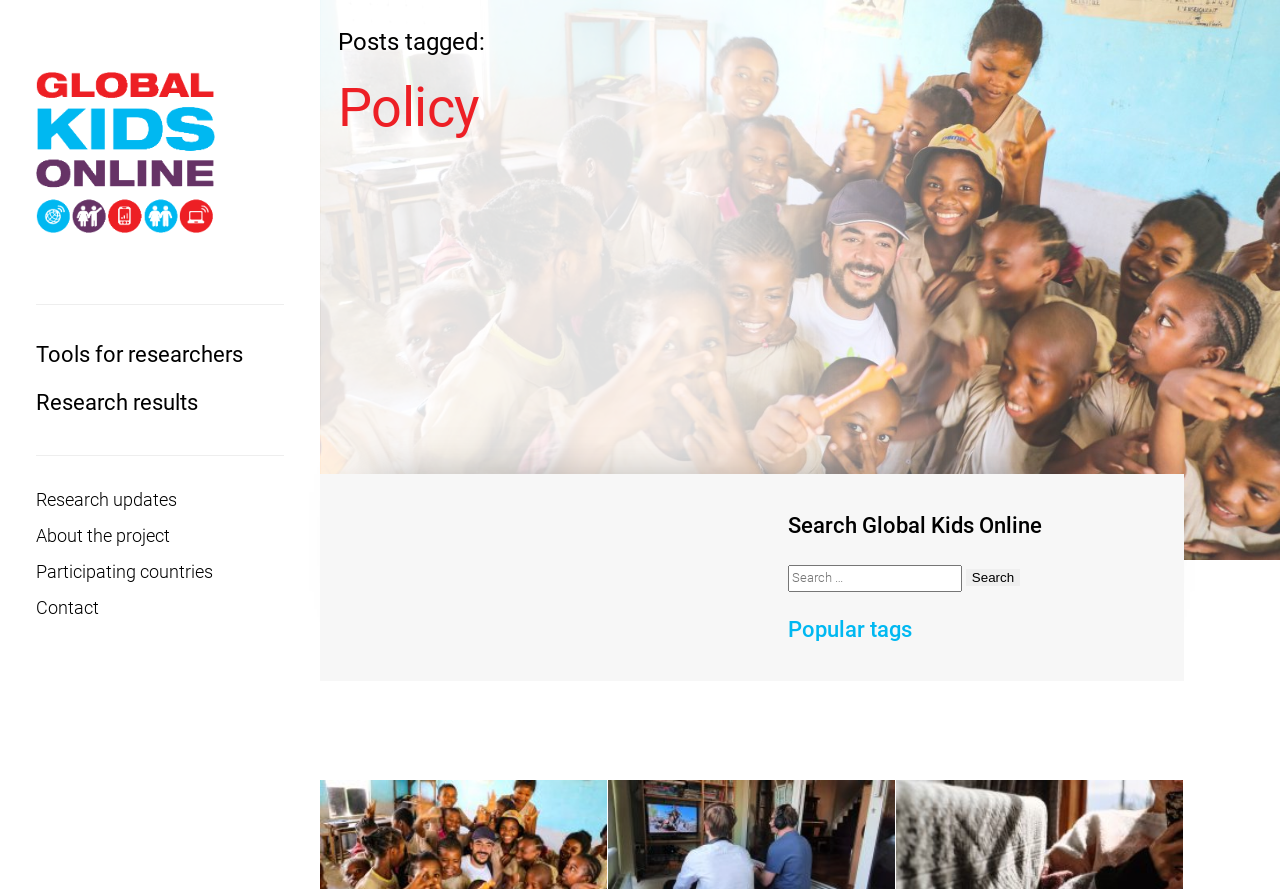Locate the bounding box coordinates of the clickable region necessary to complete the following instruction: "Explore 'Popular tags'". Provide the coordinates in the format of four float numbers between 0 and 1, i.e., [left, top, right, bottom].

[0.615, 0.694, 0.712, 0.722]